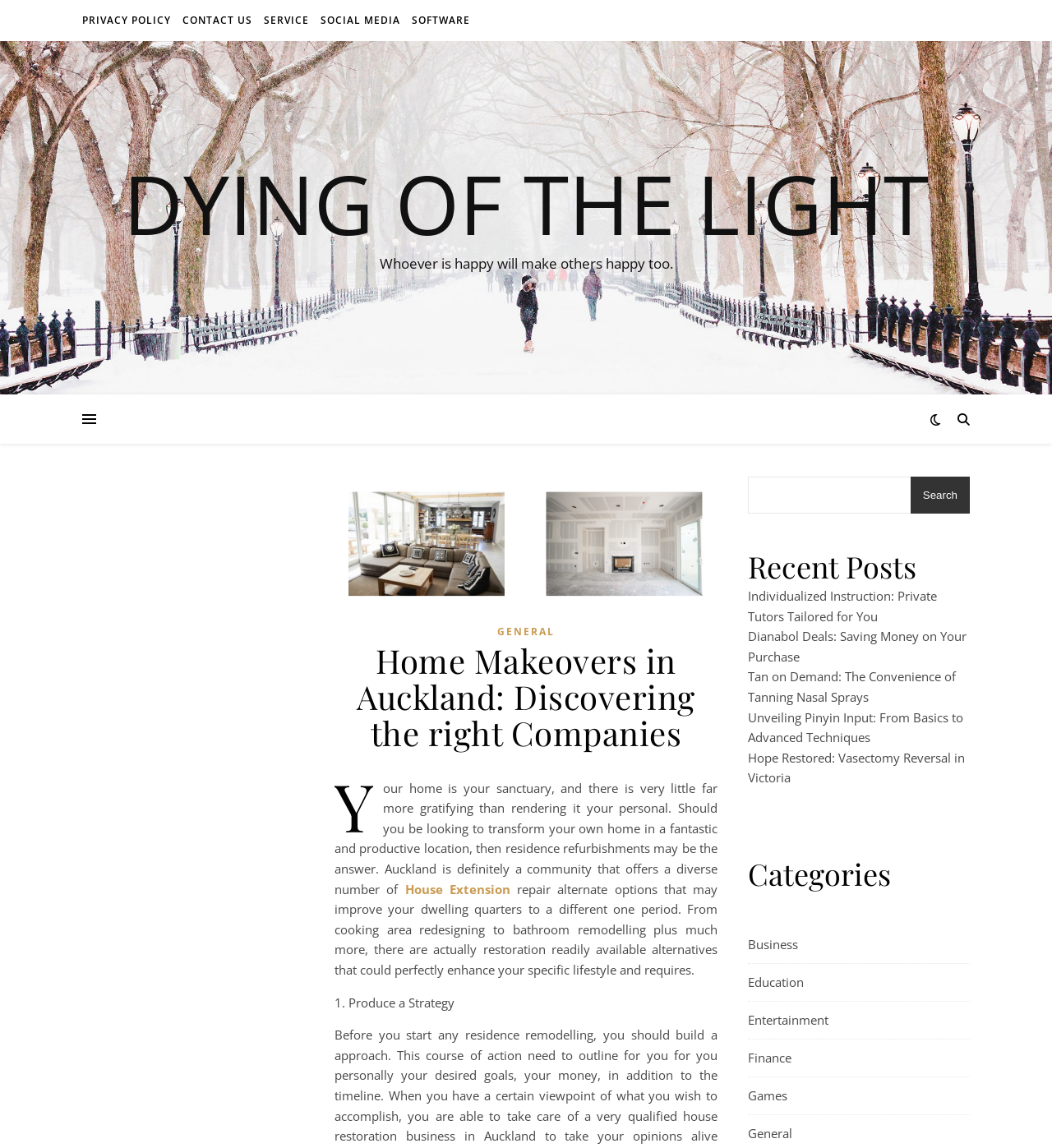Provide an in-depth caption for the webpage.

The webpage is about home makeovers in Auckland, with a focus on discovering the right companies for the job. At the top of the page, there are five links: "PRIVACY POLICY", "CONTACT US", "SERVICE", "SOCIAL MEDIA", and "SOFTWARE", aligned horizontally across the top.

Below these links, there is a large table that spans the entire width of the page. Within this table, there is a prominent link "DYING OF THE LIGHT" that takes up the full width of the table.

To the right of the table, there is a section with a quote "Whoever is happy will make others happy too." Below this quote, there is a complementary section that contains a header "Home Makeovers in Auckland: Discovering the right Companies" and a block of text that discusses the benefits of home refurbishments in Auckland.

Further down, there are links to specific services, including "GENERAL" and "House Extension". The text continues to discuss the various options available for home refurbishments, including kitchen redesigning and bathroom remodeling.

On the right-hand side of the page, there is a search bar with a "Search" button. Below the search bar, there is a heading "Recent Posts" followed by a list of five links to recent articles, including "Individualized Instruction: Private Tutors Tailored for You" and "Hope Restored: Vasectomy Reversal in Victoria".

Finally, there is a section with a heading "Categories" that lists five categories: "Business", "Education", "Entertainment", "Finance", and "Games", each with a corresponding link.